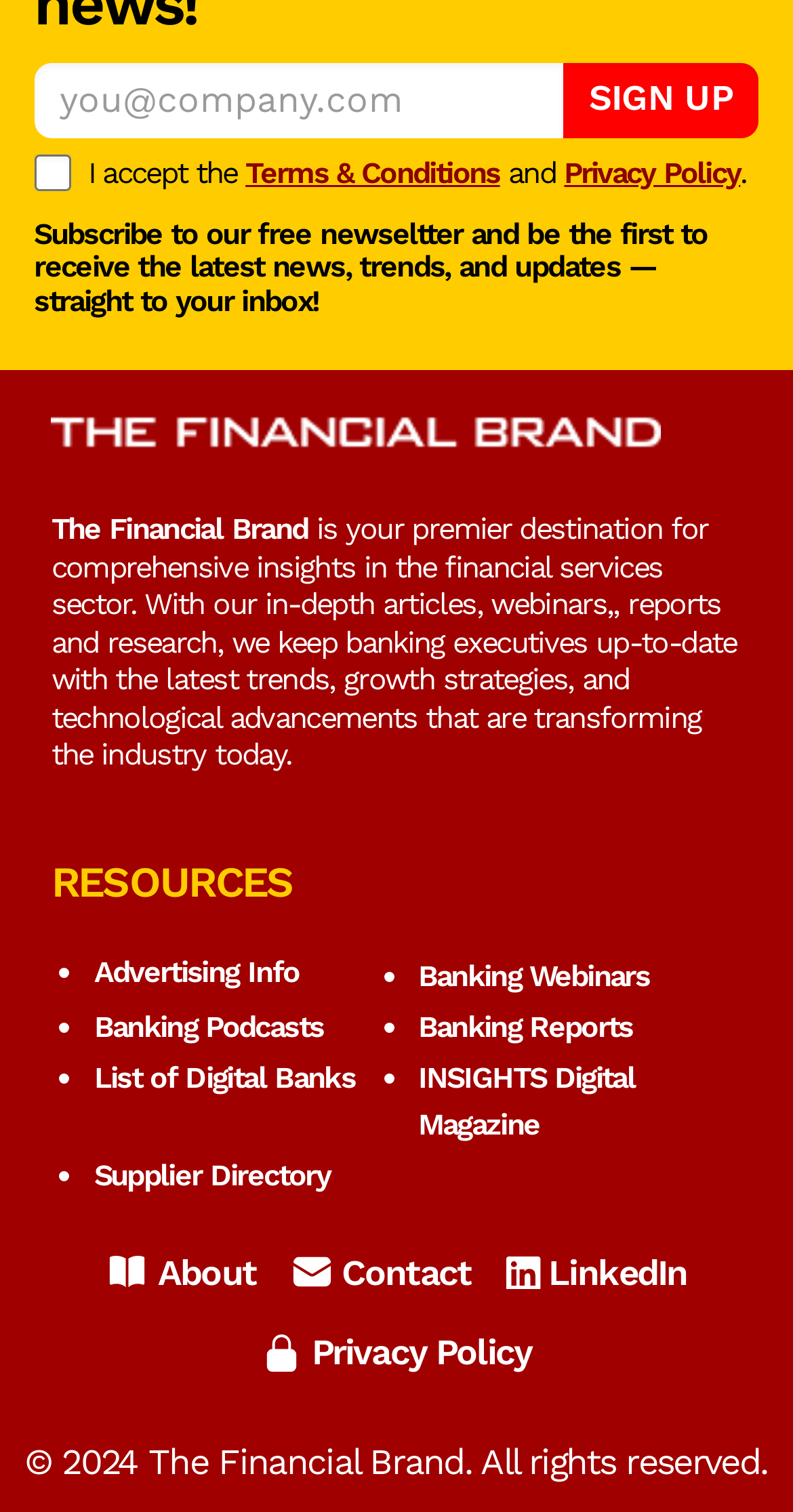Please identify the coordinates of the bounding box that should be clicked to fulfill this instruction: "View 'Kitchen Islands'".

None